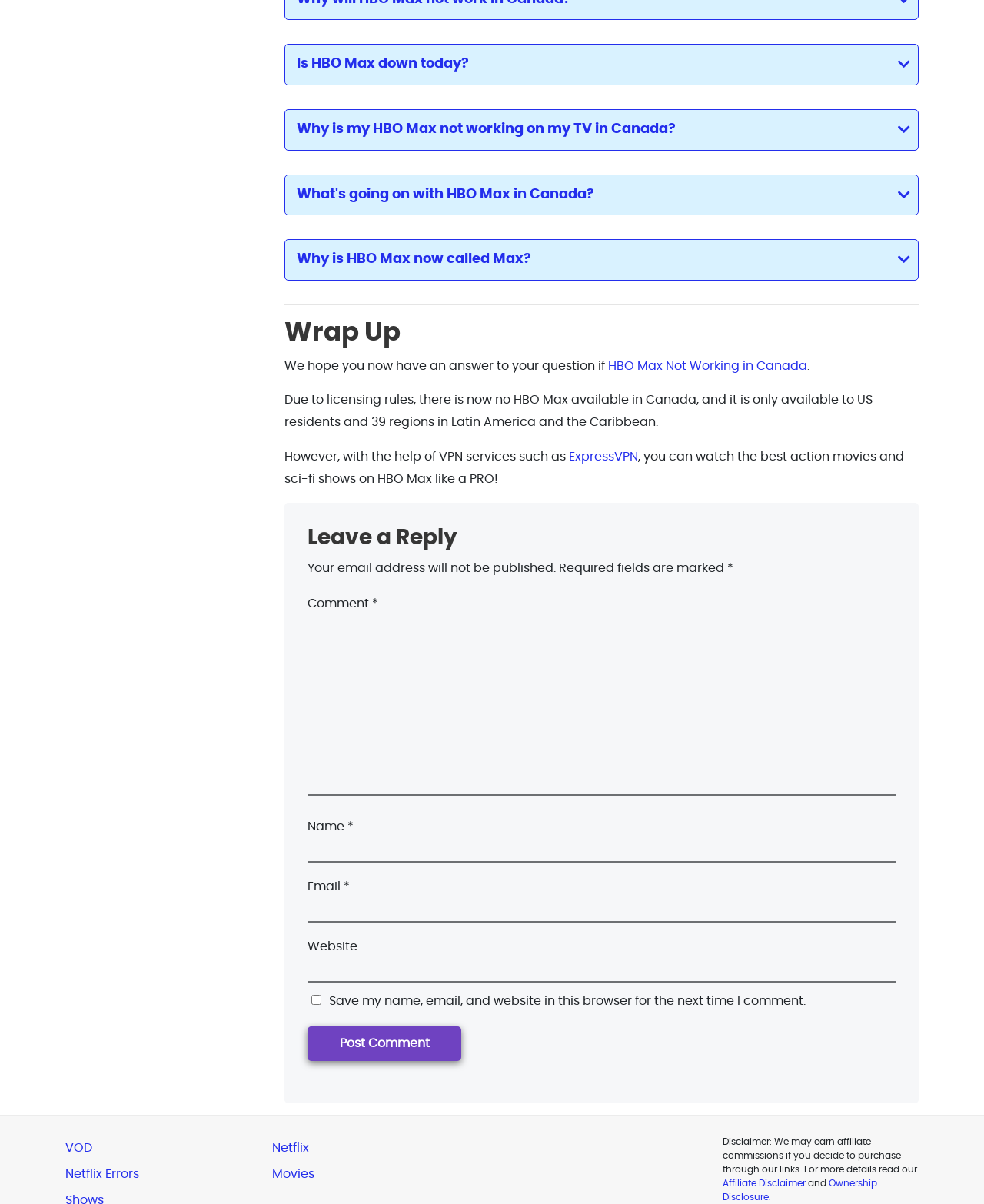Locate the bounding box of the UI element described in the following text: "Affiliate Disclaimer".

[0.734, 0.979, 0.819, 0.987]